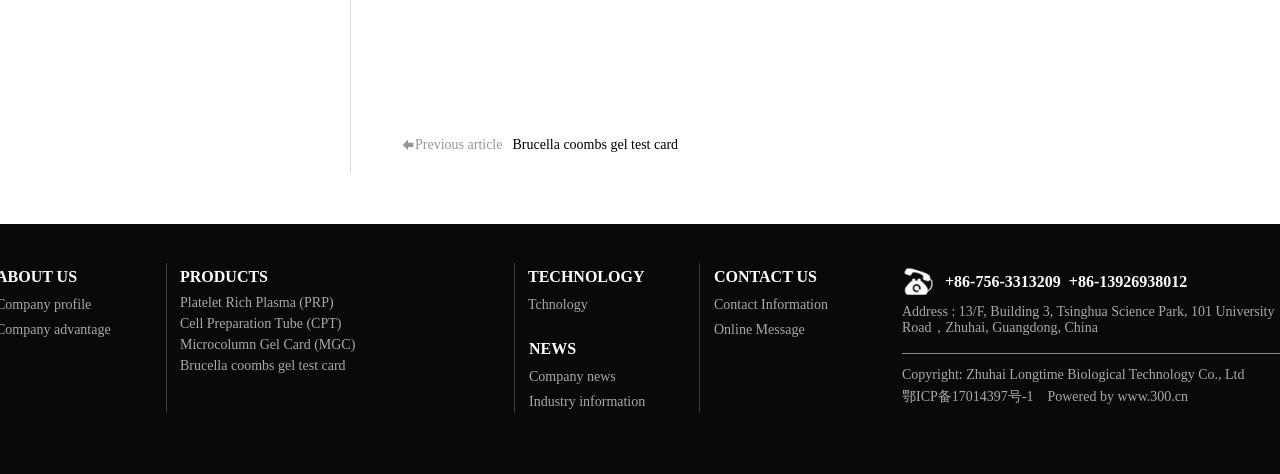Show the bounding box coordinates for the element that needs to be clicked to execute the following instruction: "Click on PRODUCTS". Provide the coordinates in the form of four float numbers between 0 and 1, i.e., [left, top, right, bottom].

[0.141, 0.565, 0.209, 0.601]